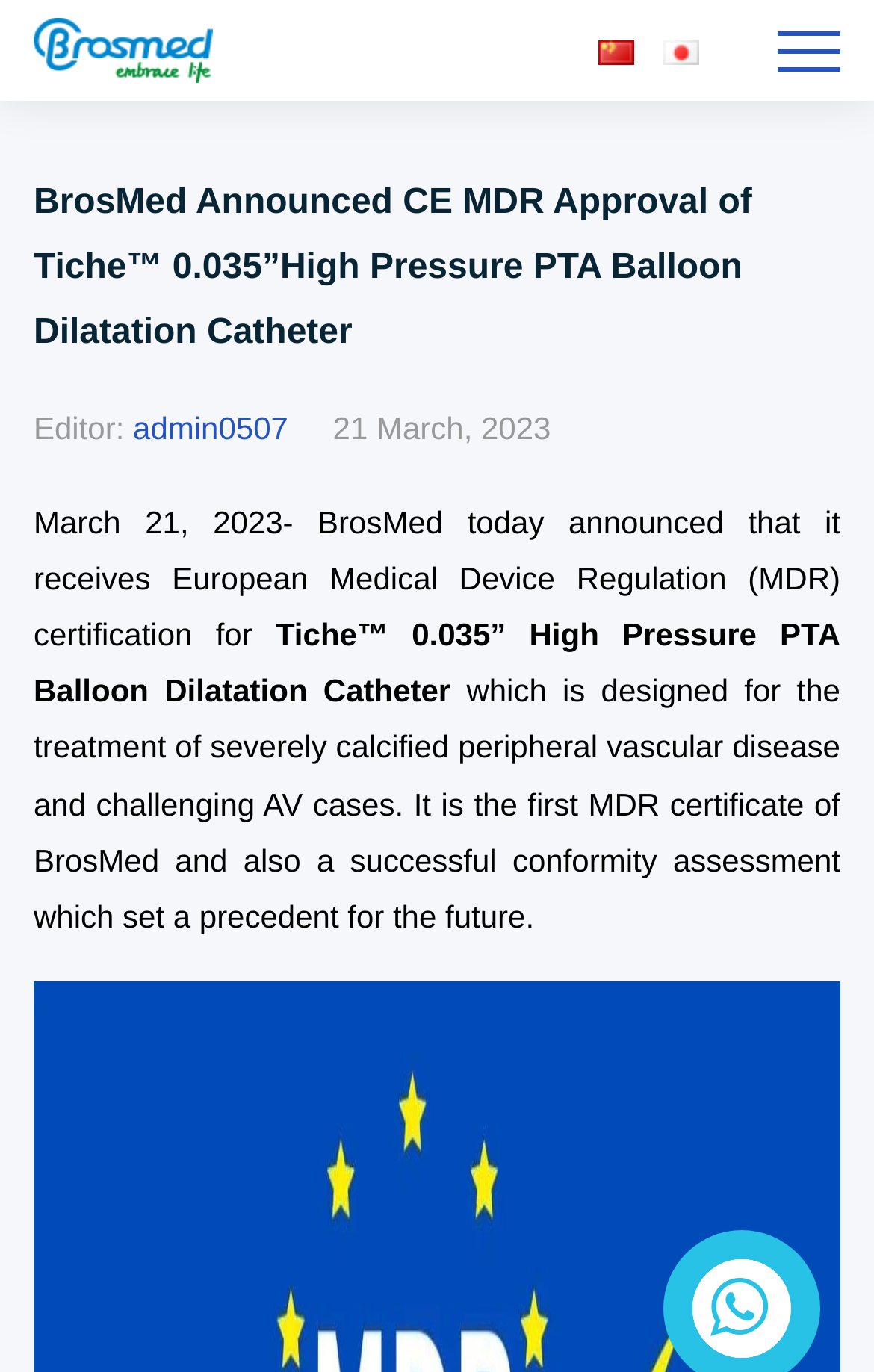Given the element description "alt="中文 (中国)" title="中文 (中国)"" in the screenshot, predict the bounding box coordinates of that UI element.

[0.672, 0.0, 0.737, 0.073]